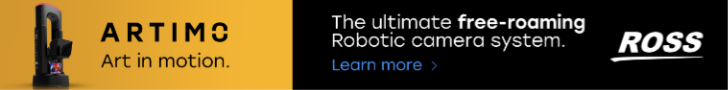Provide a thorough description of the image presented.

The image features a vibrant advertisement for the ARTIMO robotic camera system, prominently displayed alongside the name "ROSS." The design highlights the concept of "Art in motion," emphasizing the innovative and creative capabilities offered by the system. Below the bold heading, a subtitle claims it as "The ultimate free-roaming robotic camera system," suggesting that it provides advanced technology for dynamic filming and production. A call-to-action button labeled "Learn more" invites viewers to explore further details about the product, enhancing user engagement. The background contrasts black and yellow, making the text and images stand out prominently, capturing attention effectively within the media landscape.